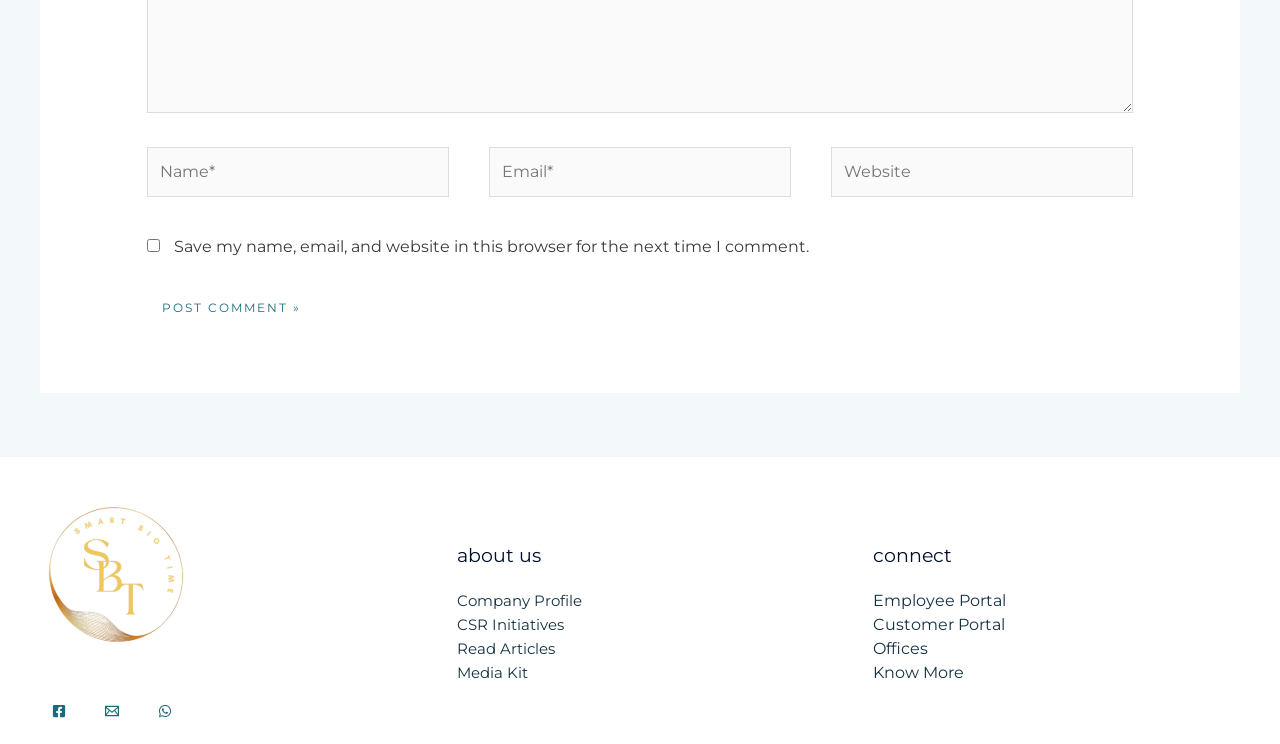Please respond in a single word or phrase: 
What is the purpose of the checkbox?

Save comment info